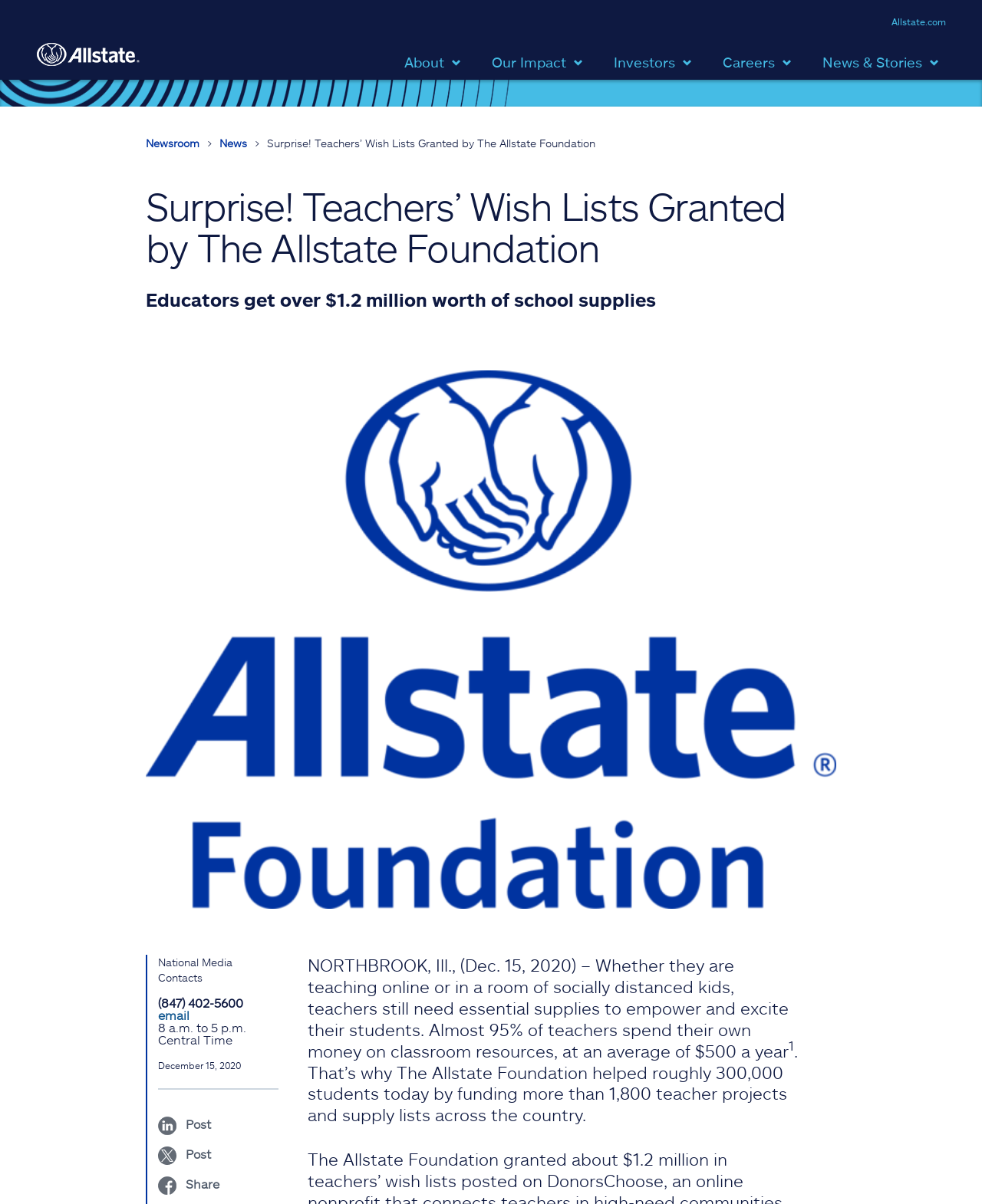Please identify the bounding box coordinates of the clickable area that will allow you to execute the instruction: "Click the 'About' button".

[0.4, 0.034, 0.489, 0.066]